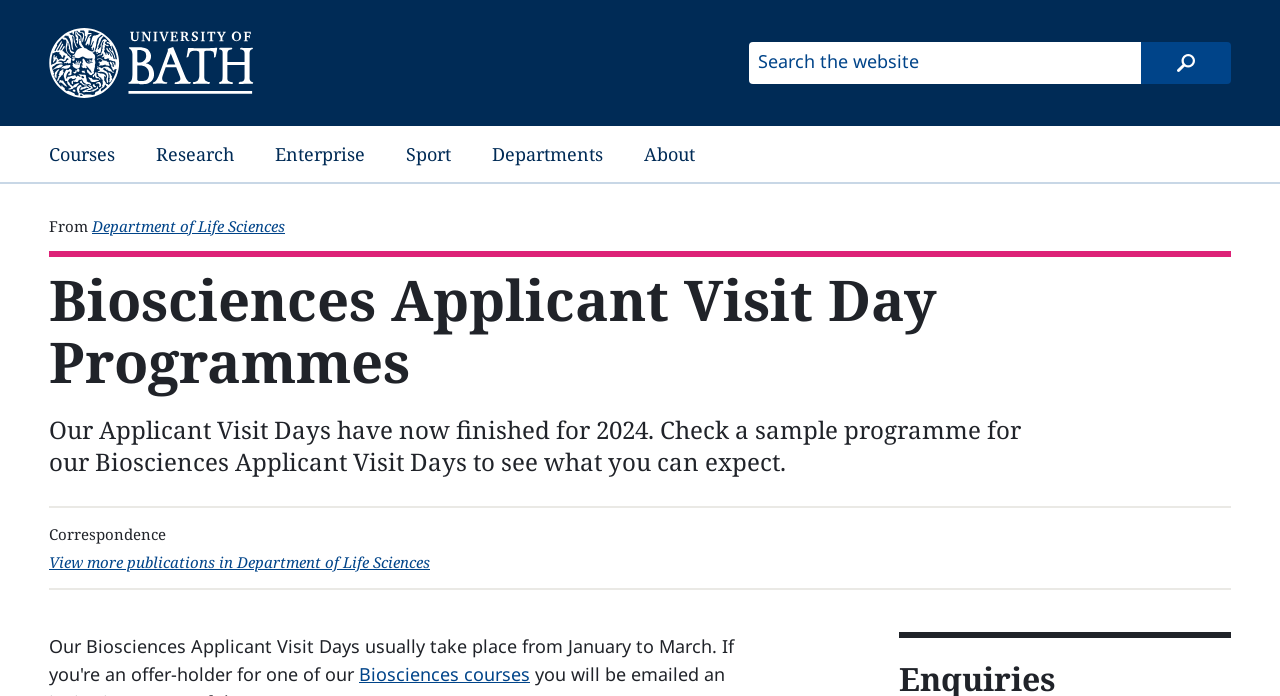Please determine the bounding box coordinates of the element to click in order to execute the following instruction: "view publications in Department of Life Sciences". The coordinates should be four float numbers between 0 and 1, specified as [left, top, right, bottom].

[0.038, 0.794, 0.336, 0.822]